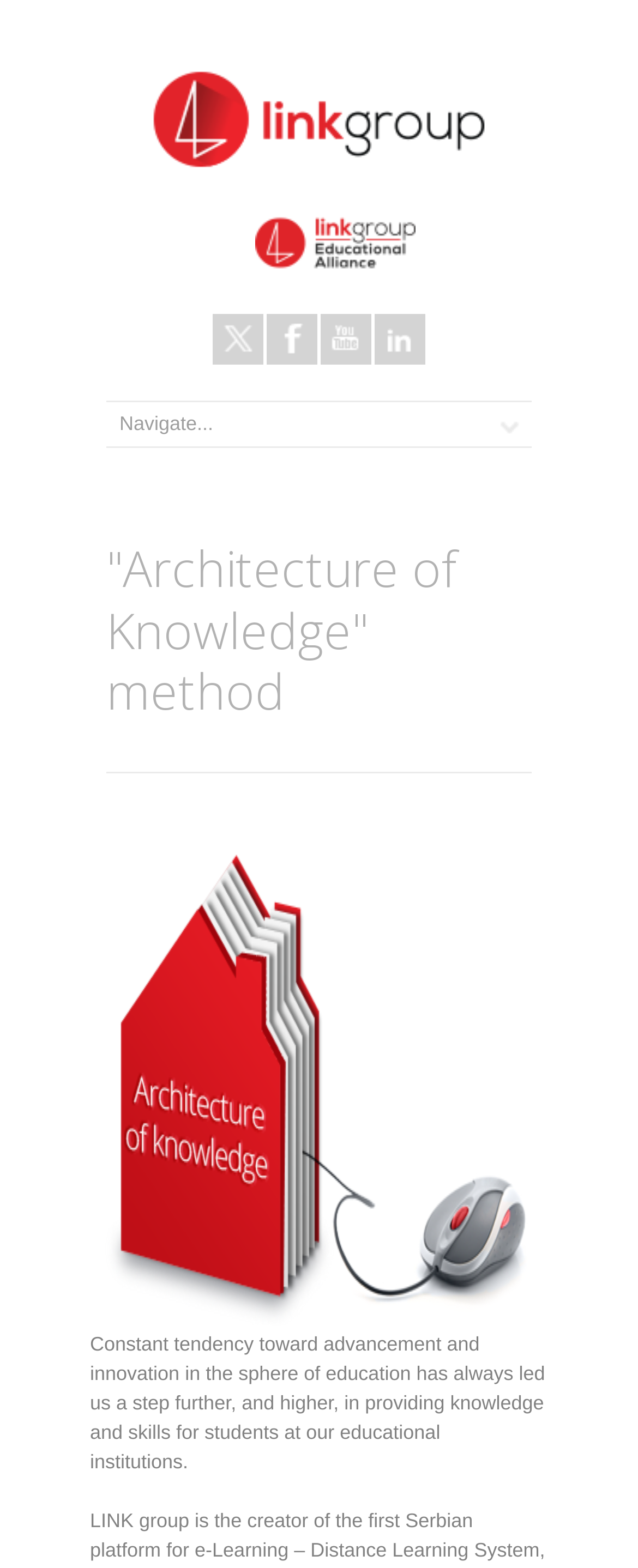Articulate a complete and detailed caption of the webpage elements.

The webpage appears to be the homepage of an educational institution, with a focus on innovation and advancement in education. At the top left of the page, there is a heading that reads "Home" with an accompanying image. Below this, there are four social media links, namely Twitter, Facebook, Youtube, and LinkedIn, arranged horizontally across the page.

To the right of the "Home" heading, there is a combobox with a dropdown menu. Below this, there is a prominent heading that reads '"Architecture of Knowledge" method', which suggests that this may be a key concept or approach used by the institution.

The main content of the page is a paragraph of text that occupies the lower half of the page. This text describes the institution's commitment to providing knowledge and skills to students, with a focus on constant advancement and innovation in education.